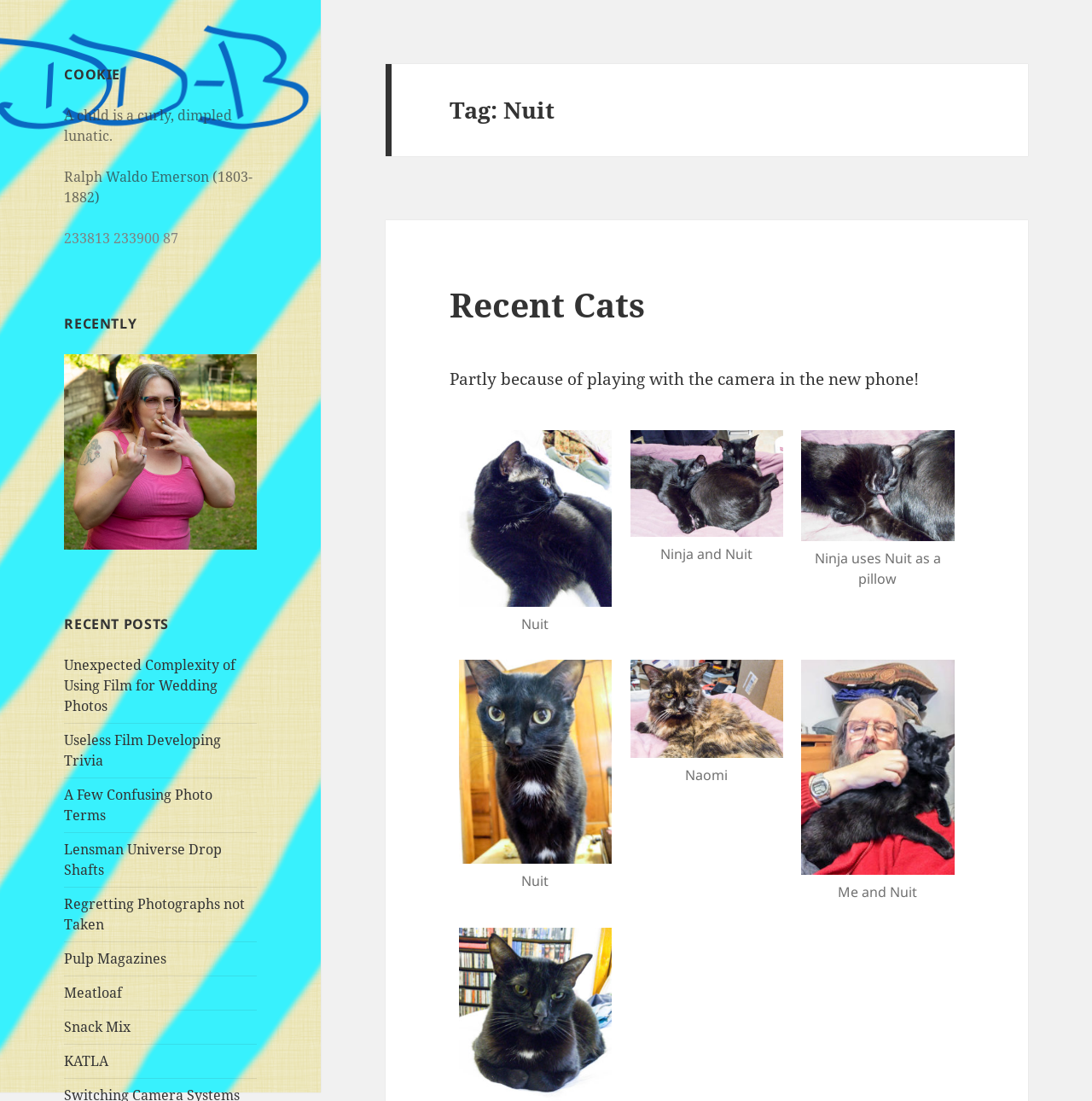Kindly determine the bounding box coordinates for the area that needs to be clicked to execute this instruction: "Read about Ninja and Nuit".

[0.577, 0.391, 0.717, 0.487]